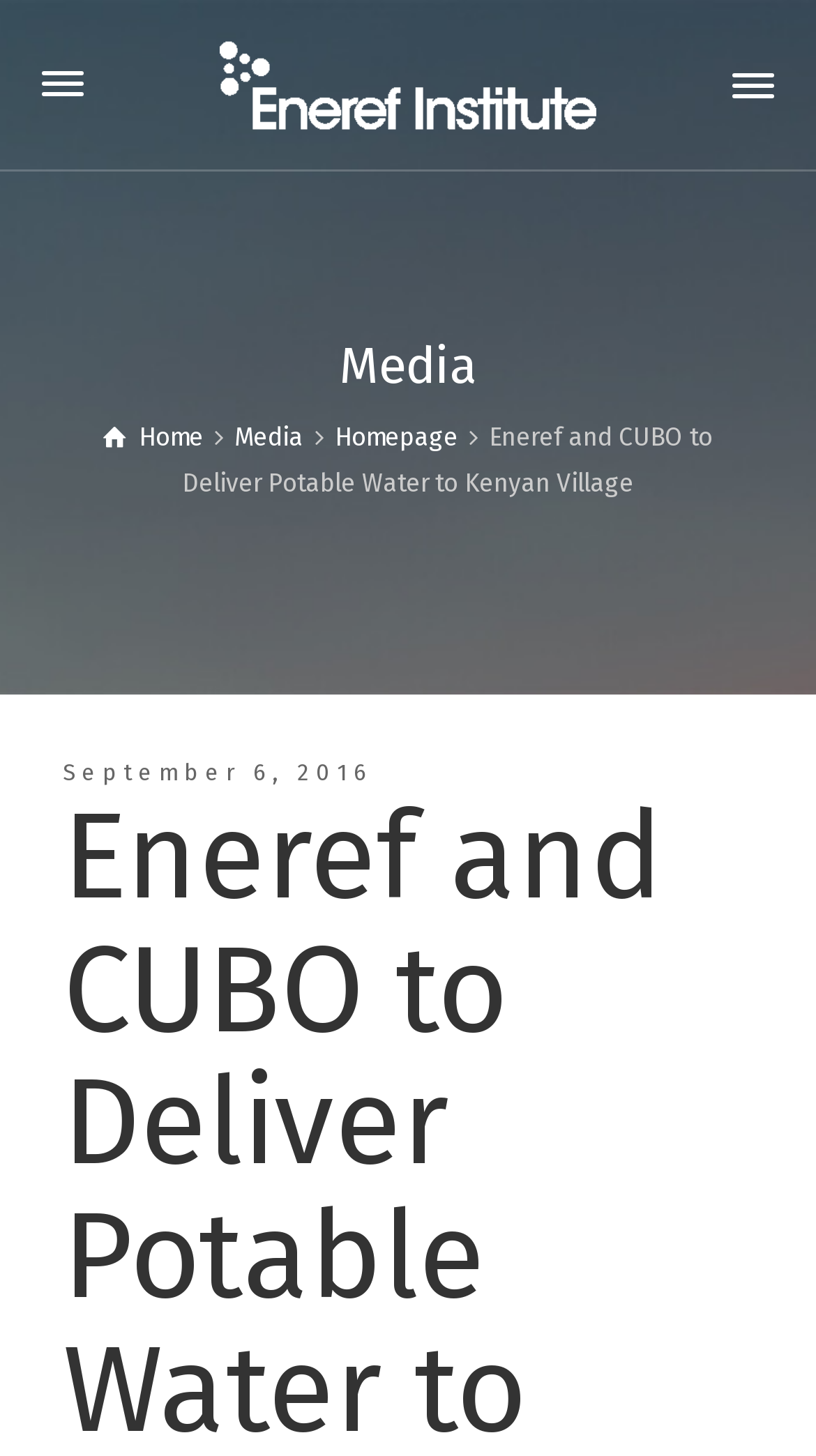Elaborate on the information and visuals displayed on the webpage.

The webpage is about Eneref Institute's project to deliver potable water to a Kenyan village, in collaboration with CUBO. At the top, there is a logo of Eneref Institute, which is an image with a link to the institute's website. 

Below the logo, there is a horizontal navigation menu with four links: 'Home', 'Media', 'Homepage', and another link with no text. The 'Media' link is also a heading, indicating that it is a section title. 

The main content of the webpage is a news article or a press release, titled 'Eneref and CUBO to Deliver Potable Water to Kenyan Village'. The title is followed by the date 'September 6, 2016'. There is no other text or content described in the accessibility tree, suggesting that the article or press release is the main focus of the webpage.